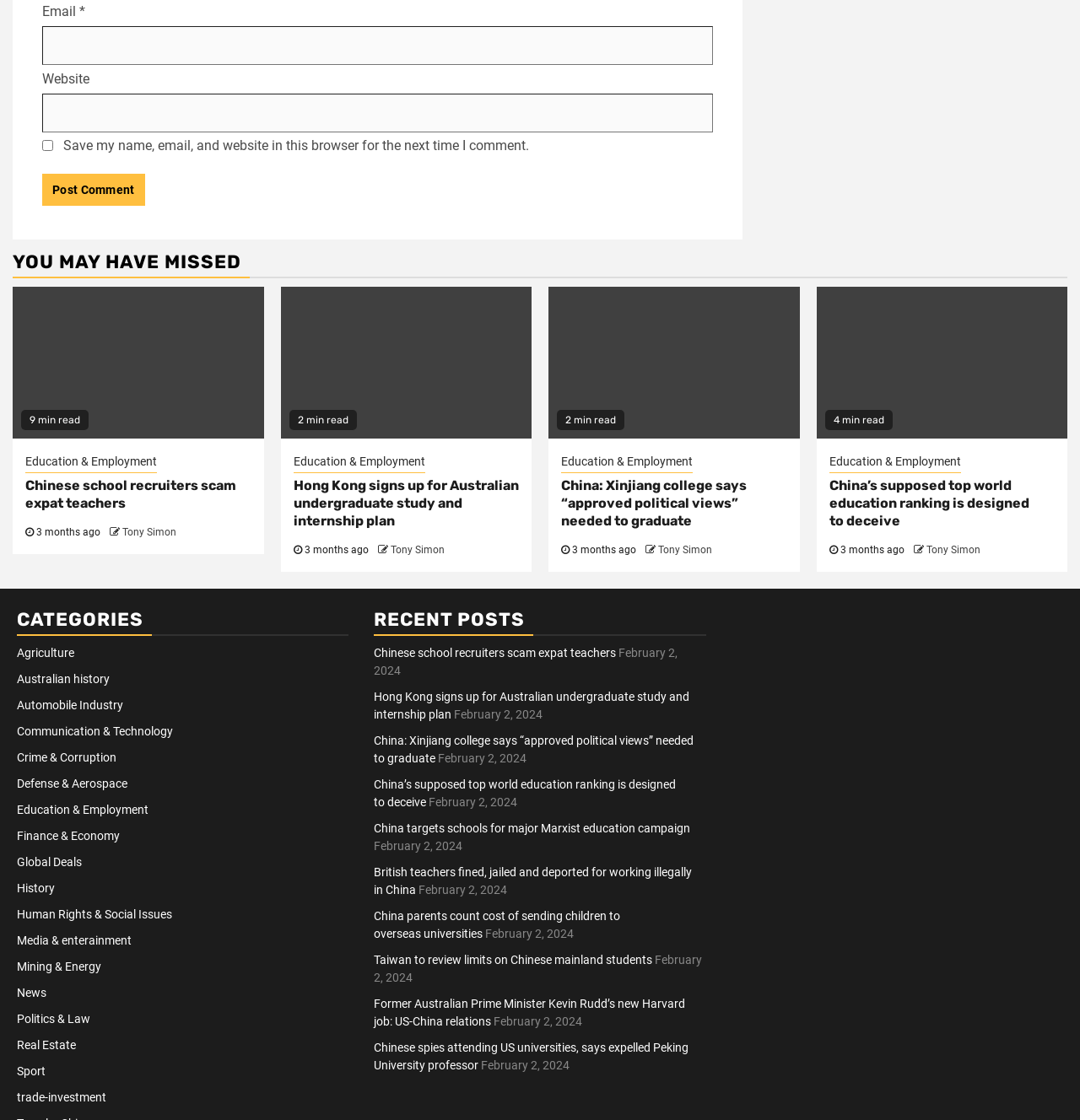Identify the bounding box coordinates for the region of the element that should be clicked to carry out the instruction: "Enter email address". The bounding box coordinates should be four float numbers between 0 and 1, i.e., [left, top, right, bottom].

[0.039, 0.024, 0.66, 0.058]